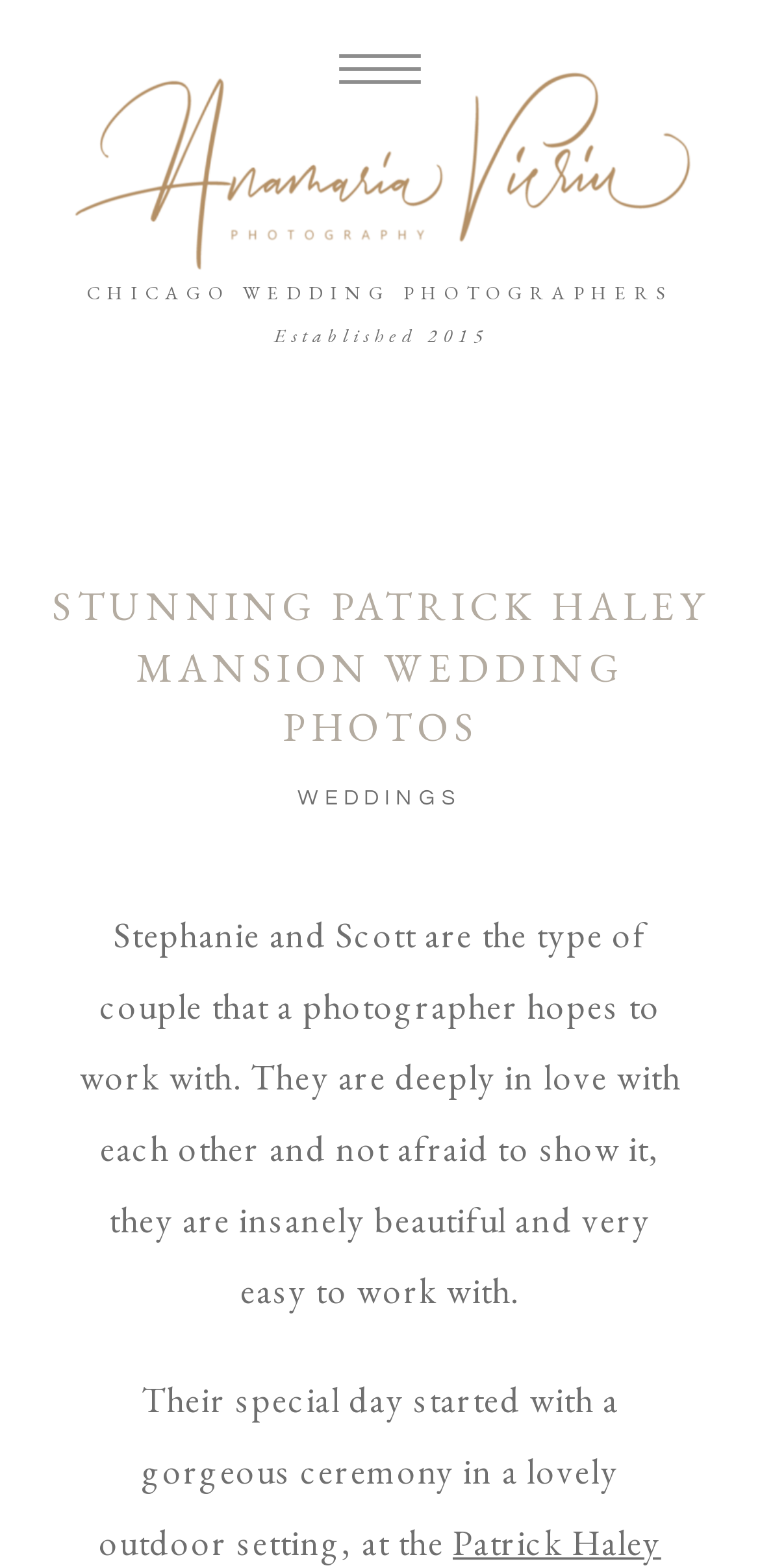Give a concise answer of one word or phrase to the question: 
What is the year the photographers established?

2015